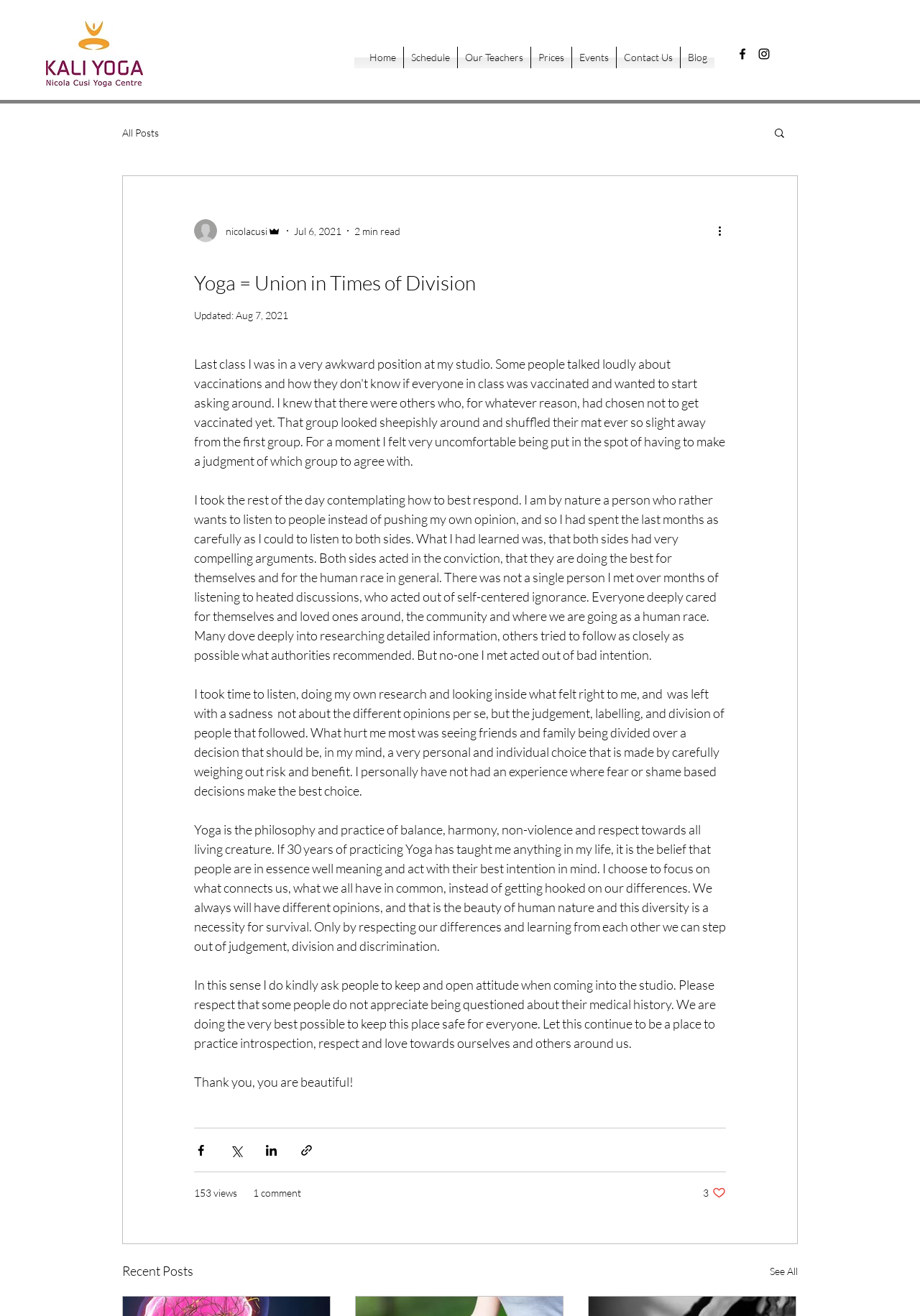What is the date of the latest article?
Look at the image and respond to the question as thoroughly as possible.

I found the date of the latest article by looking at the 'Jul 6, 2021' text next to the article title 'Yoga = Union in Times of Division'.